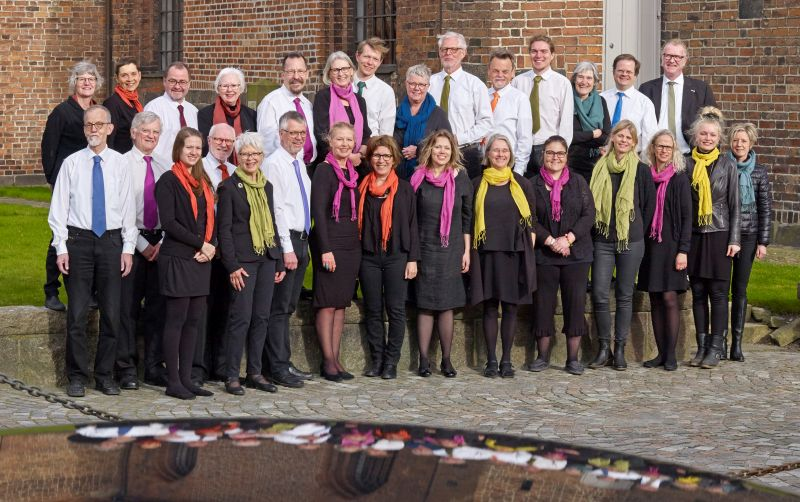Use the information in the screenshot to answer the question comprehensively: What is the dominant color of the attire worn by the choir members?

Although the caption mentions that the choir members wear a mix of formal and colorful attire, it specifically states that they wear formal black dresses and suits, which suggests that black is the dominant color.